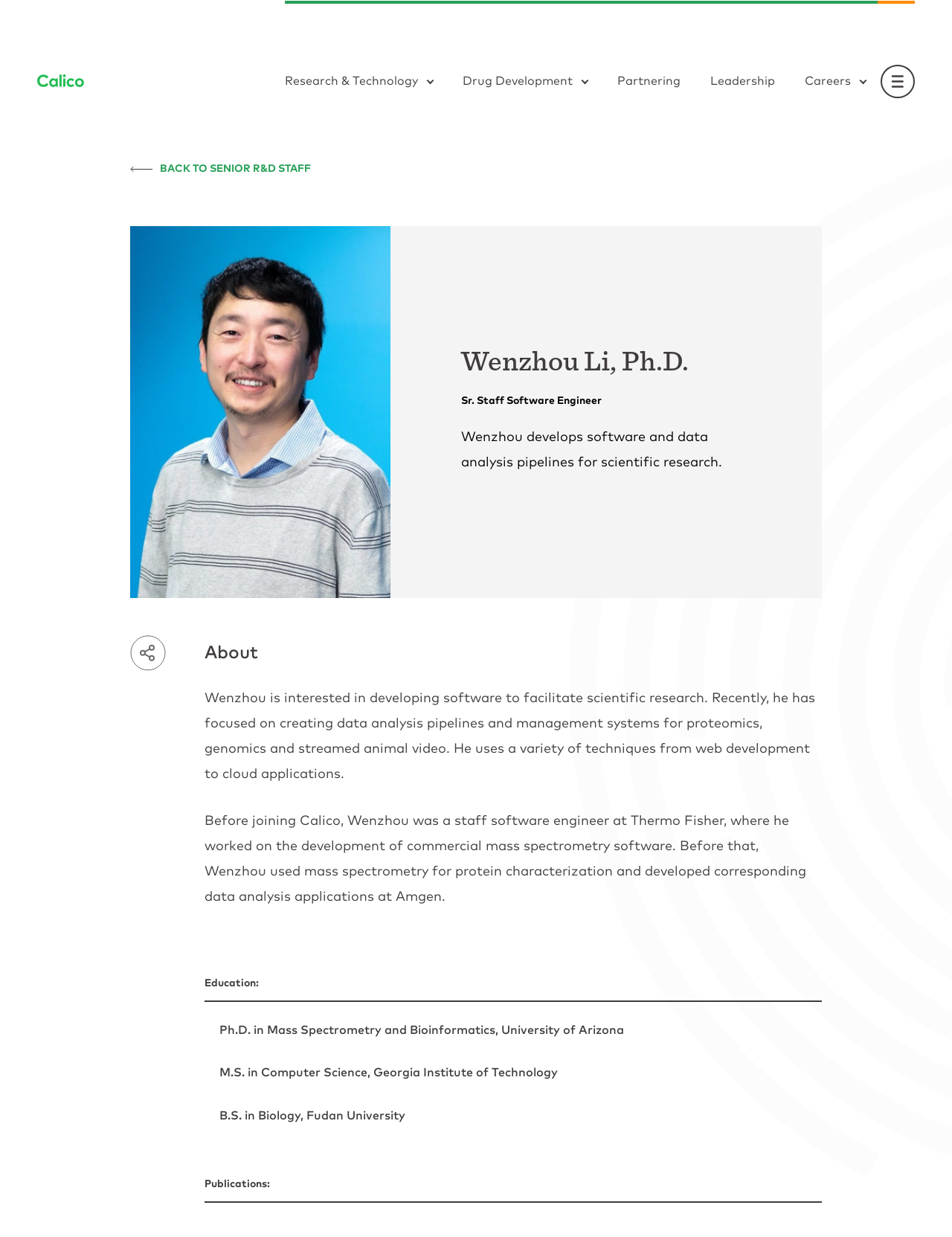Please identify the bounding box coordinates of the element's region that I should click in order to complete the following instruction: "Go to the leadership page". The bounding box coordinates consist of four float numbers between 0 and 1, i.e., [left, top, right, bottom].

[0.746, 0.06, 0.814, 0.07]